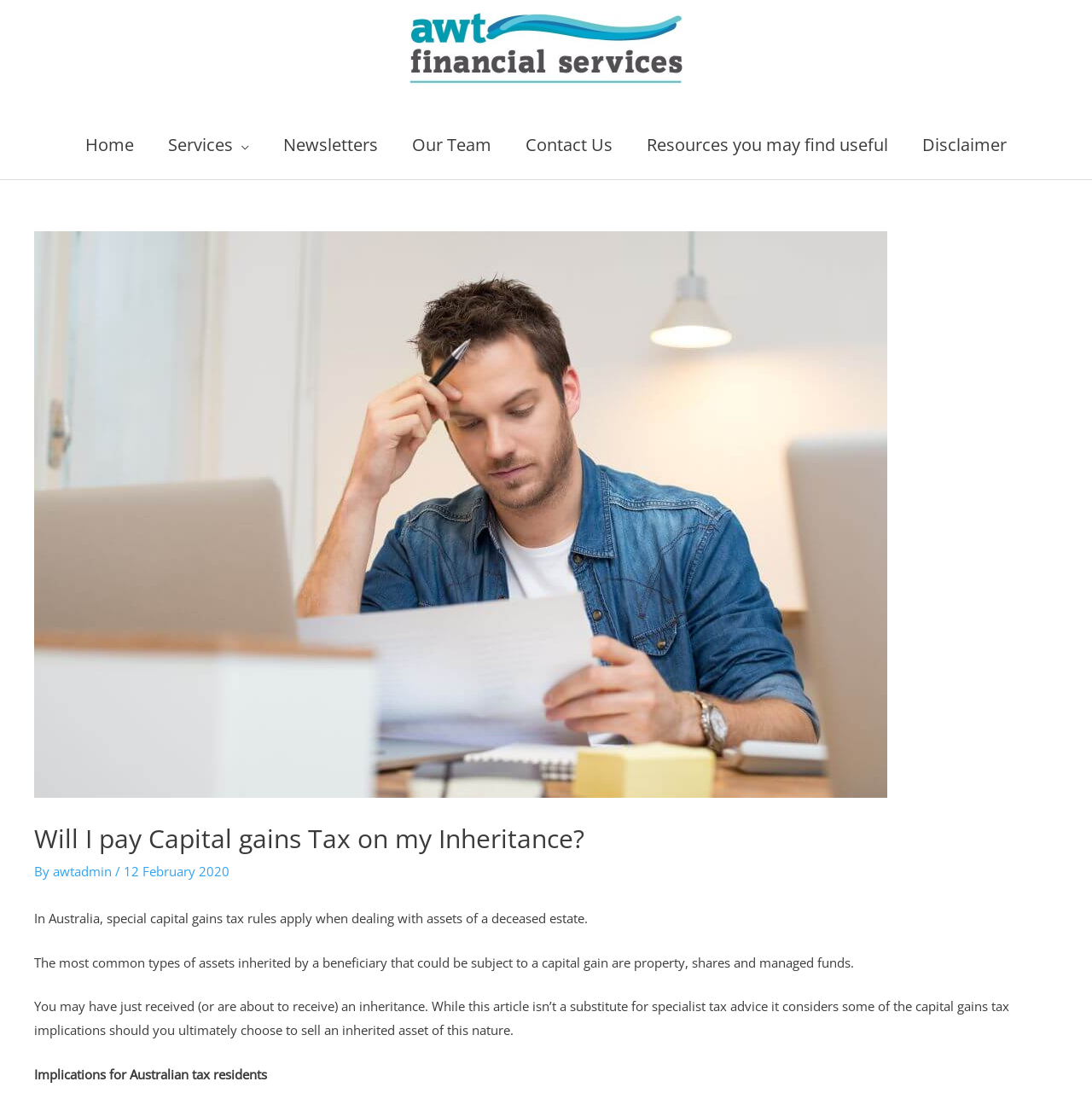Extract the top-level heading from the webpage and provide its text.

Will I pay Capital gains Tax on my Inheritance?